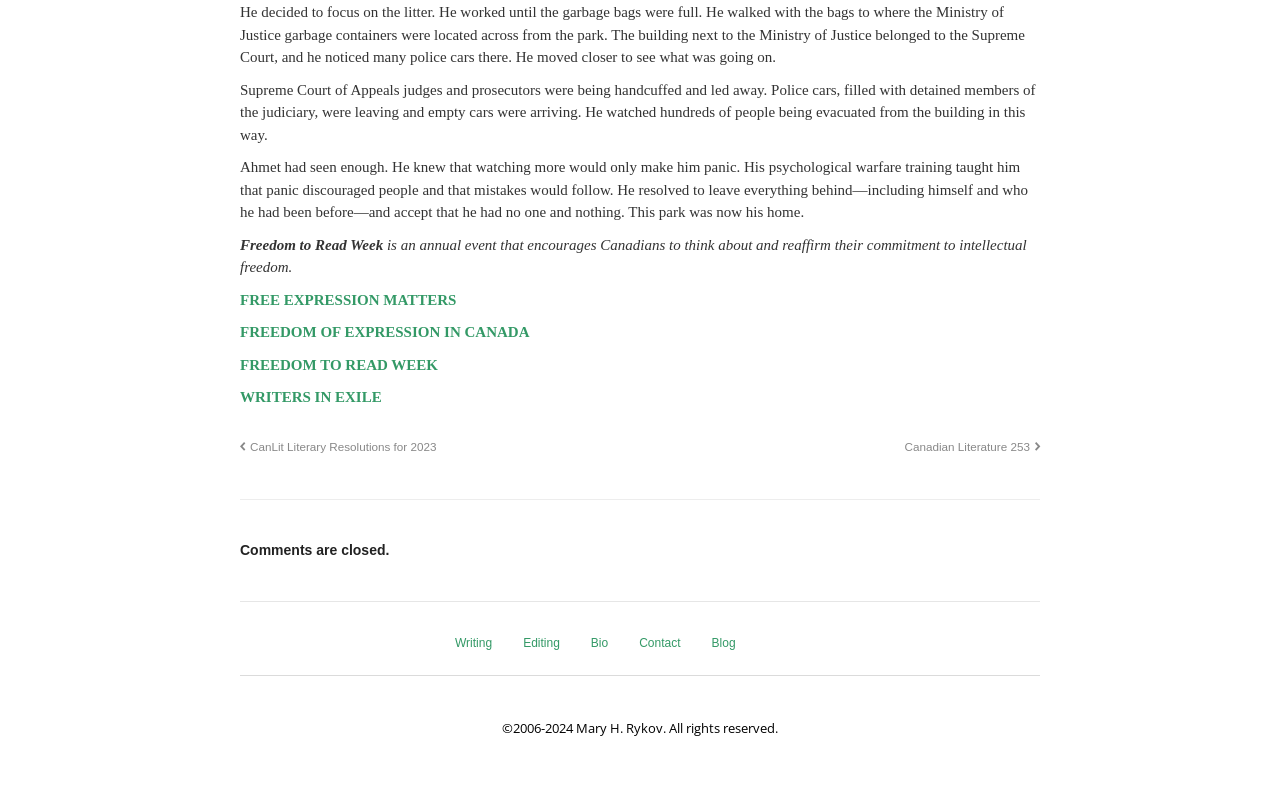What is the theme of the webpage?
Utilize the image to construct a detailed and well-explained answer.

The webpage appears to be discussing freedom of expression, as evidenced by the links to 'FREE EXPRESSION MATTERS', 'FREEDOM OF EXPRESSION IN CANADA', and 'FREEDOM TO READ WEEK', which suggest that the webpage is promoting or discussing the importance of freedom of expression.